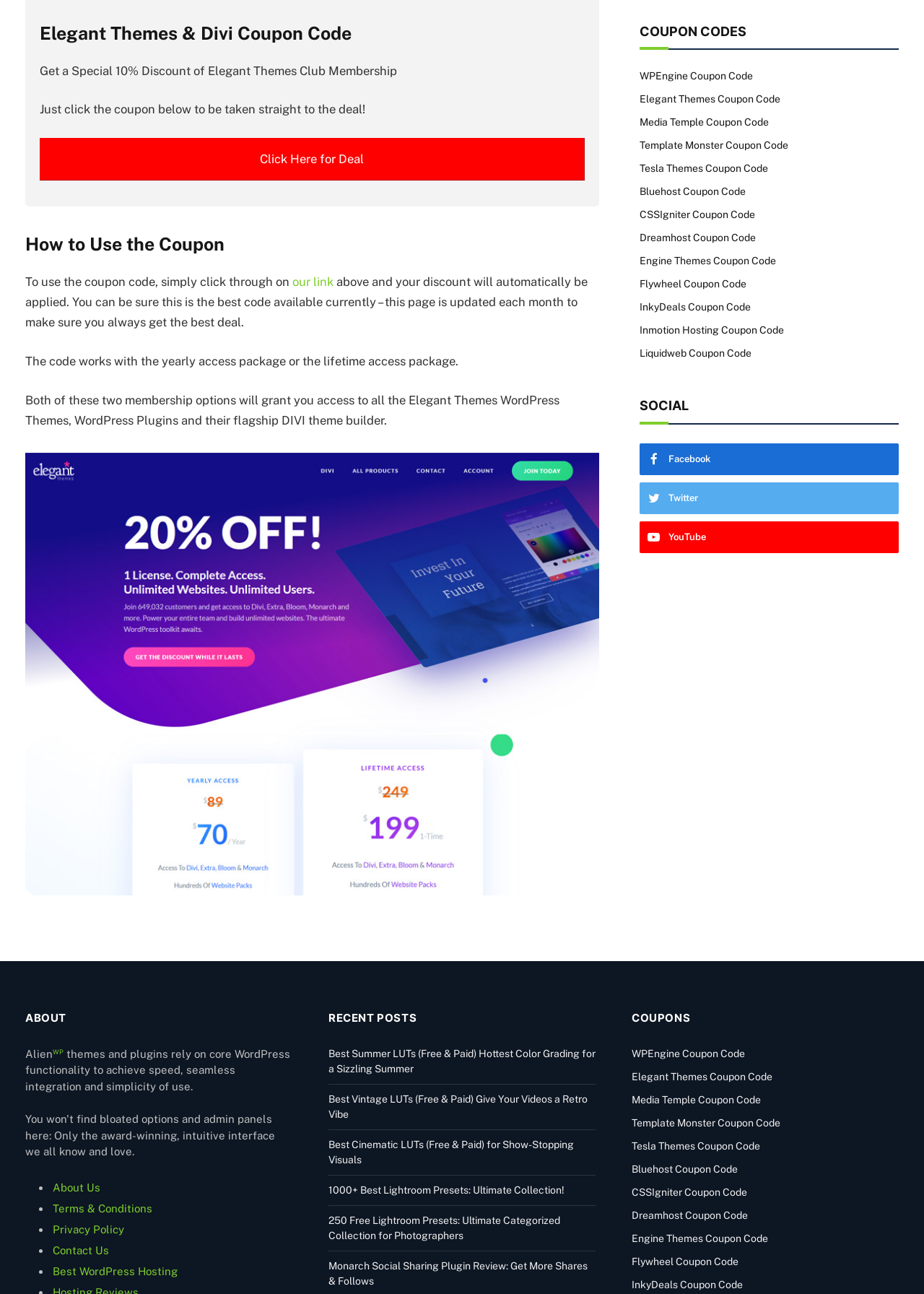Please specify the bounding box coordinates of the clickable region necessary for completing the following instruction: "Read Privacy Policy". The coordinates must consist of four float numbers between 0 and 1, i.e., [left, top, right, bottom].

None